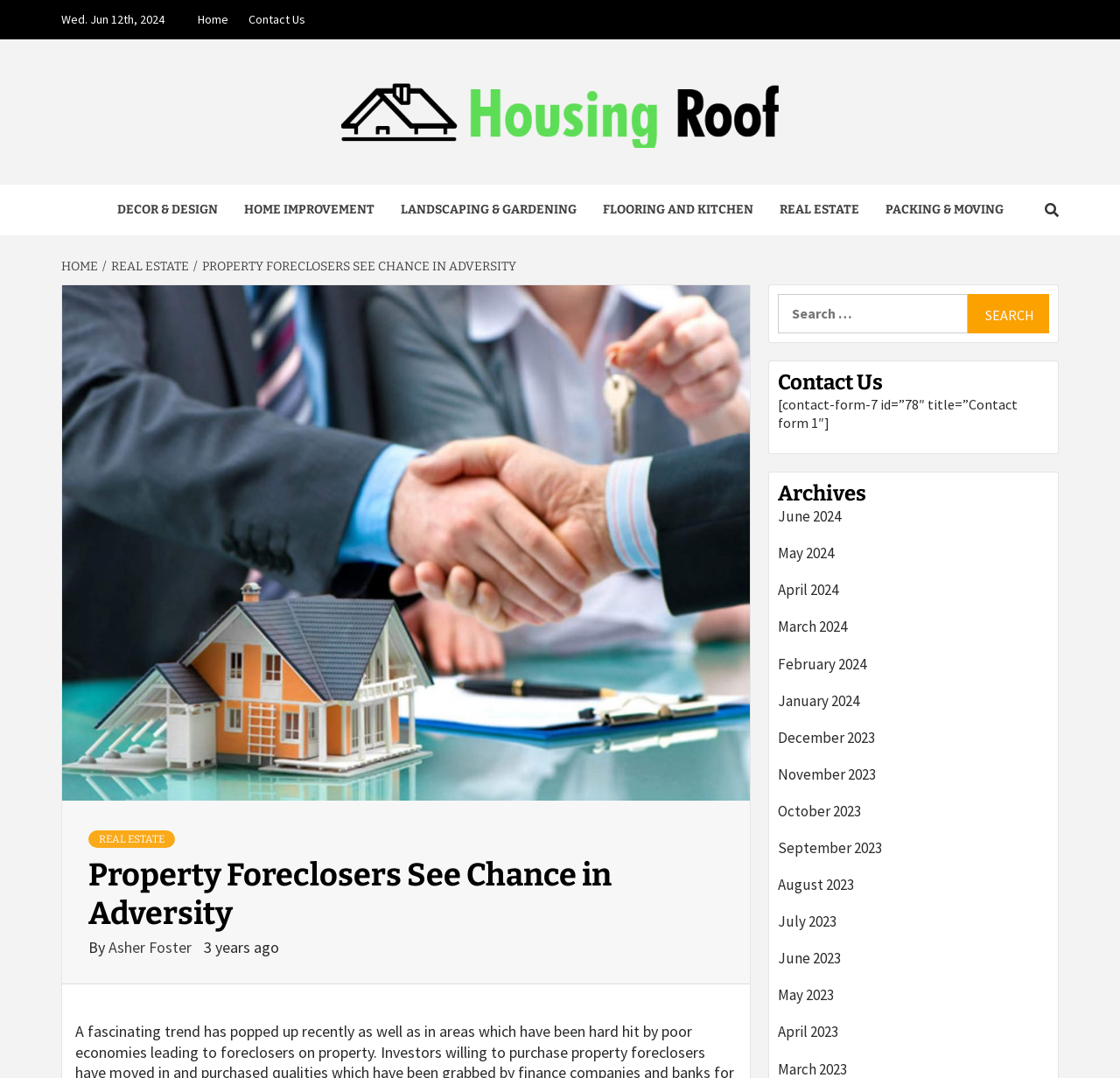What is the name of the author of the blog post?
Based on the image, give a one-word or short phrase answer.

Asher Foster